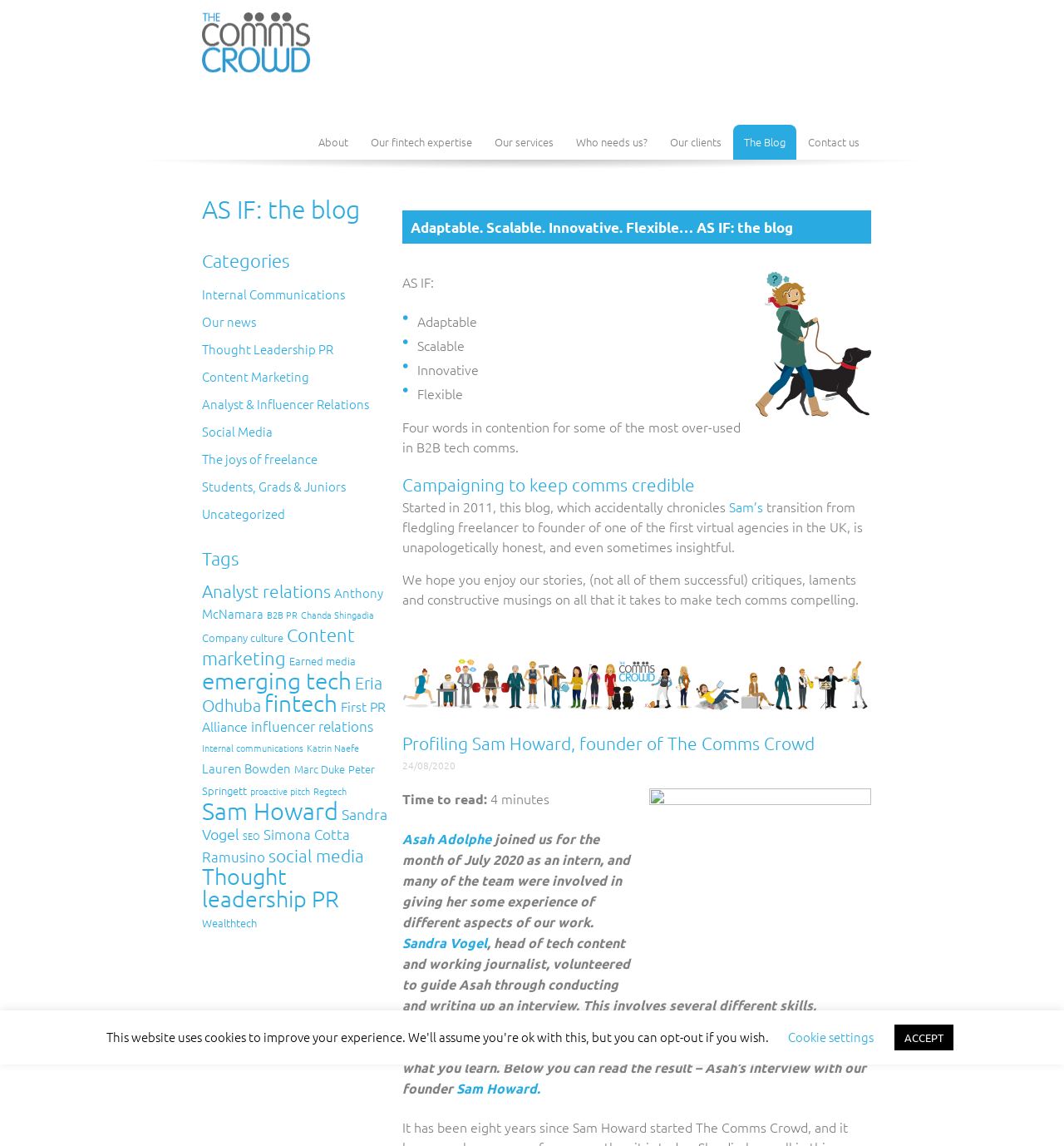Please identify the bounding box coordinates of the element that needs to be clicked to execute the following command: "Explore the 'fintech' category". Provide the bounding box using four float numbers between 0 and 1, formatted as [left, top, right, bottom].

[0.248, 0.602, 0.317, 0.626]